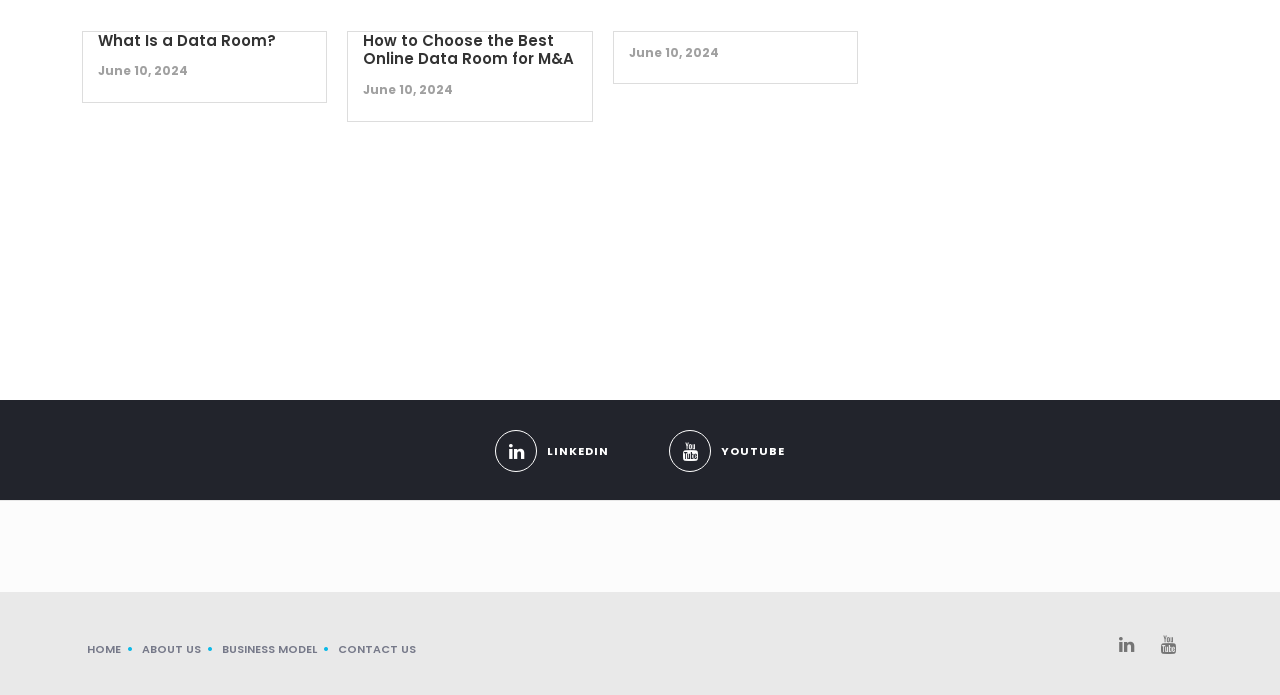What is the date of the second article?
Please provide a detailed and comprehensive answer to the question.

The second article has a static text 'June 10, 2024' below its heading, indicating the date of the article.